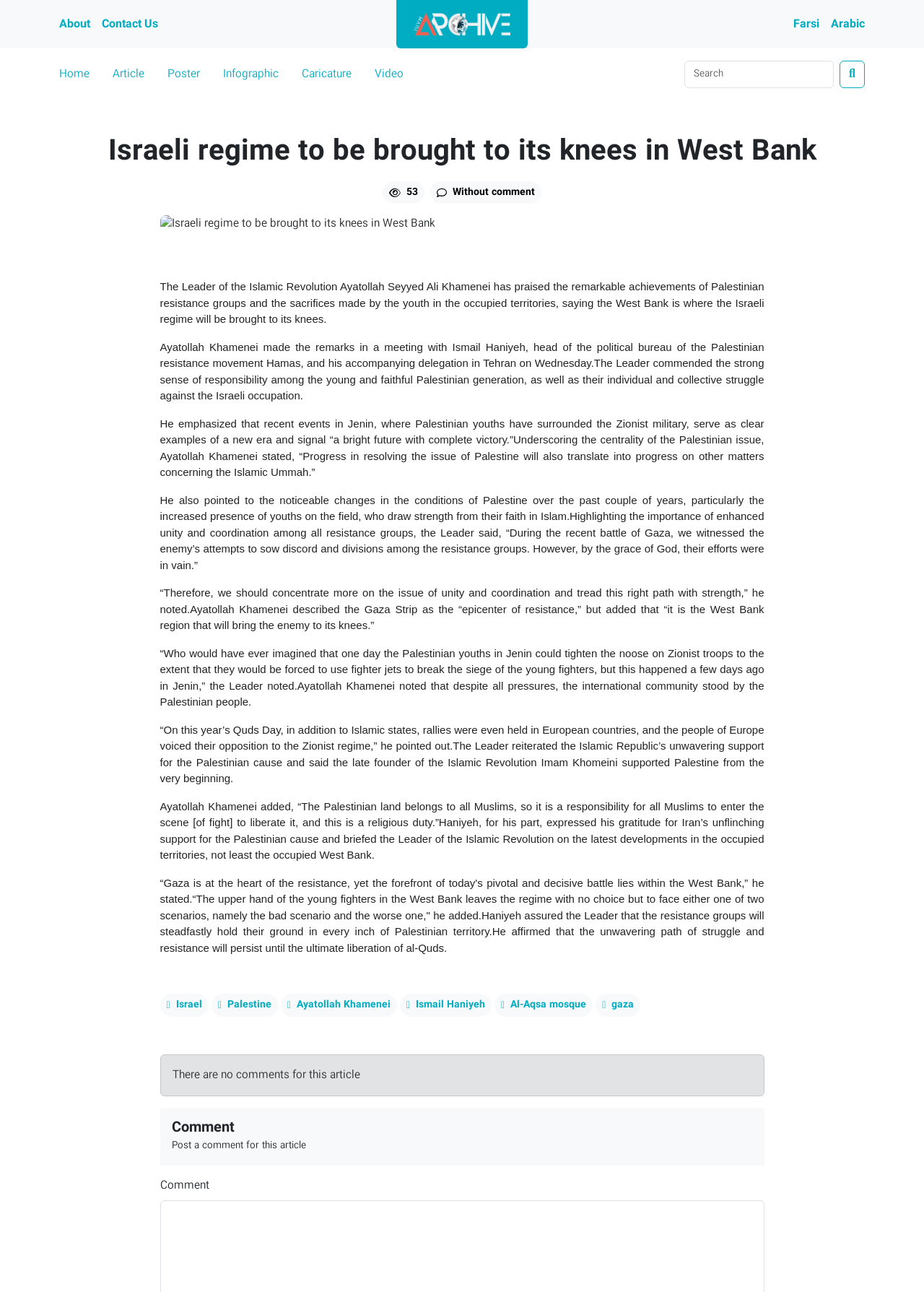What is the name of the website?
Please provide a comprehensive answer based on the visual information in the image.

I determined the name of the website by looking at the image element with the text 'IUVM ARCHIVE' at the top of the webpage, which is likely the logo of the website.